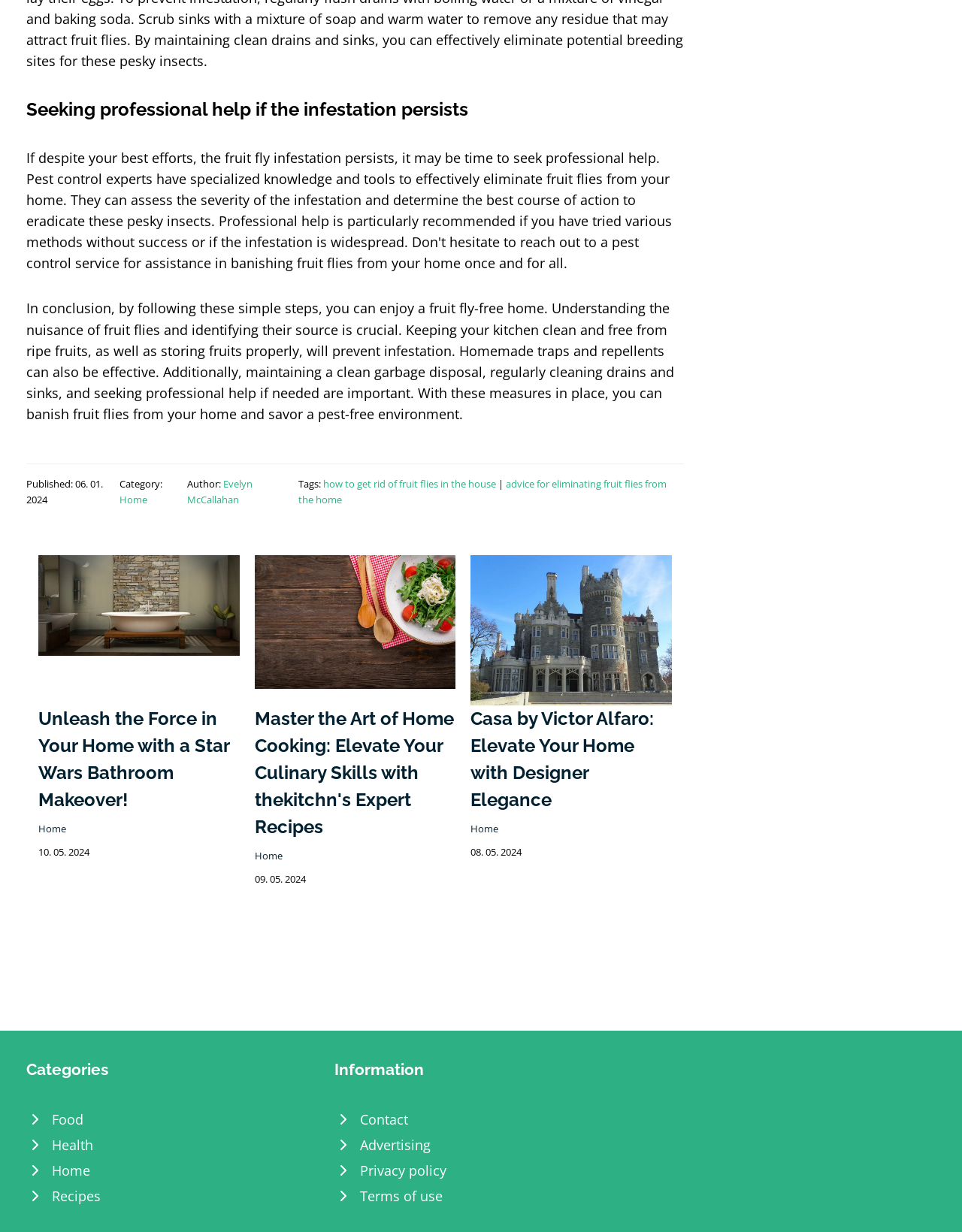Reply to the question with a brief word or phrase: How many categories are listed on this webpage?

5